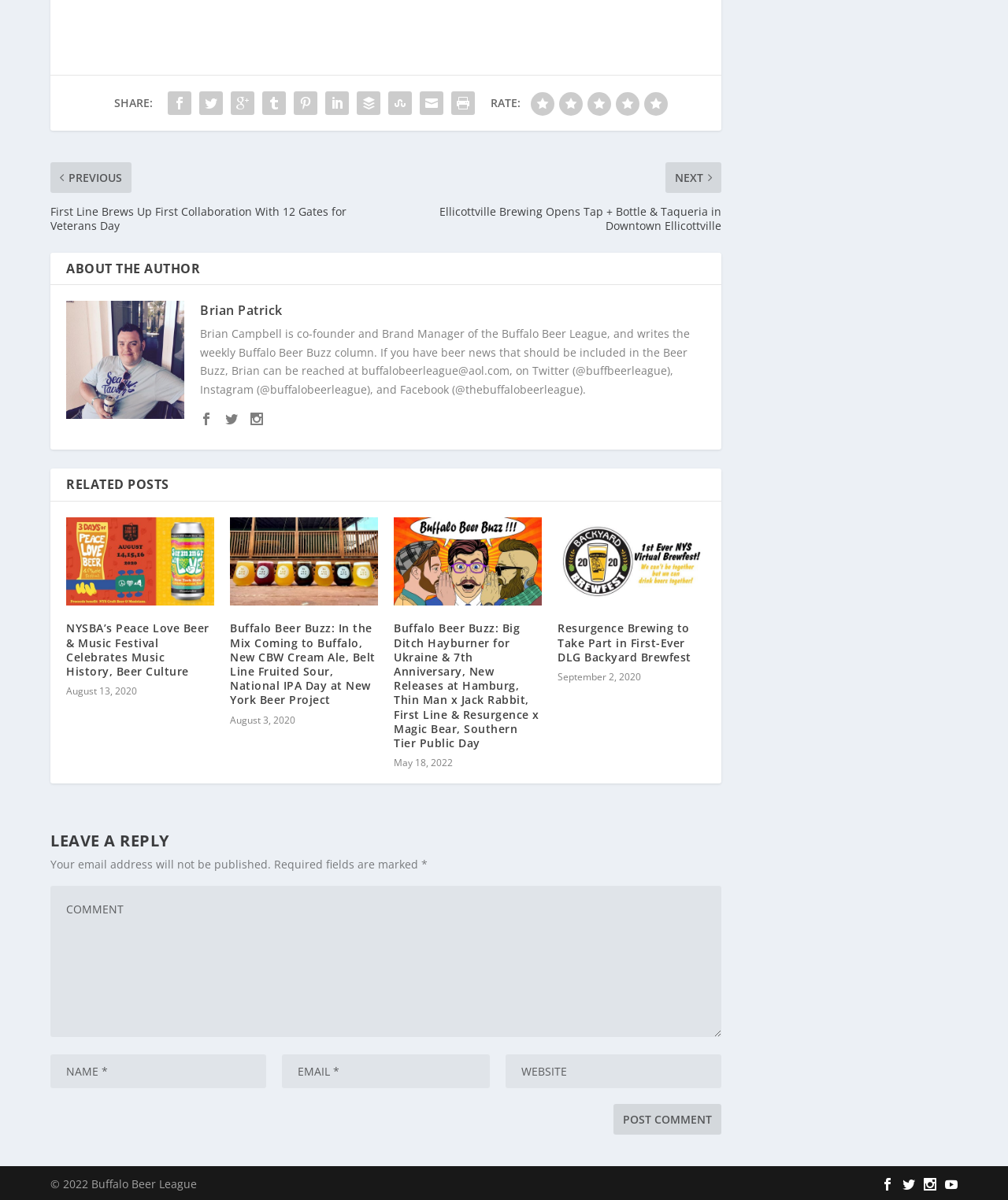Please specify the bounding box coordinates of the element that should be clicked to execute the given instruction: 'Read about the author'. Ensure the coordinates are four float numbers between 0 and 1, expressed as [left, top, right, bottom].

[0.05, 0.203, 0.716, 0.229]